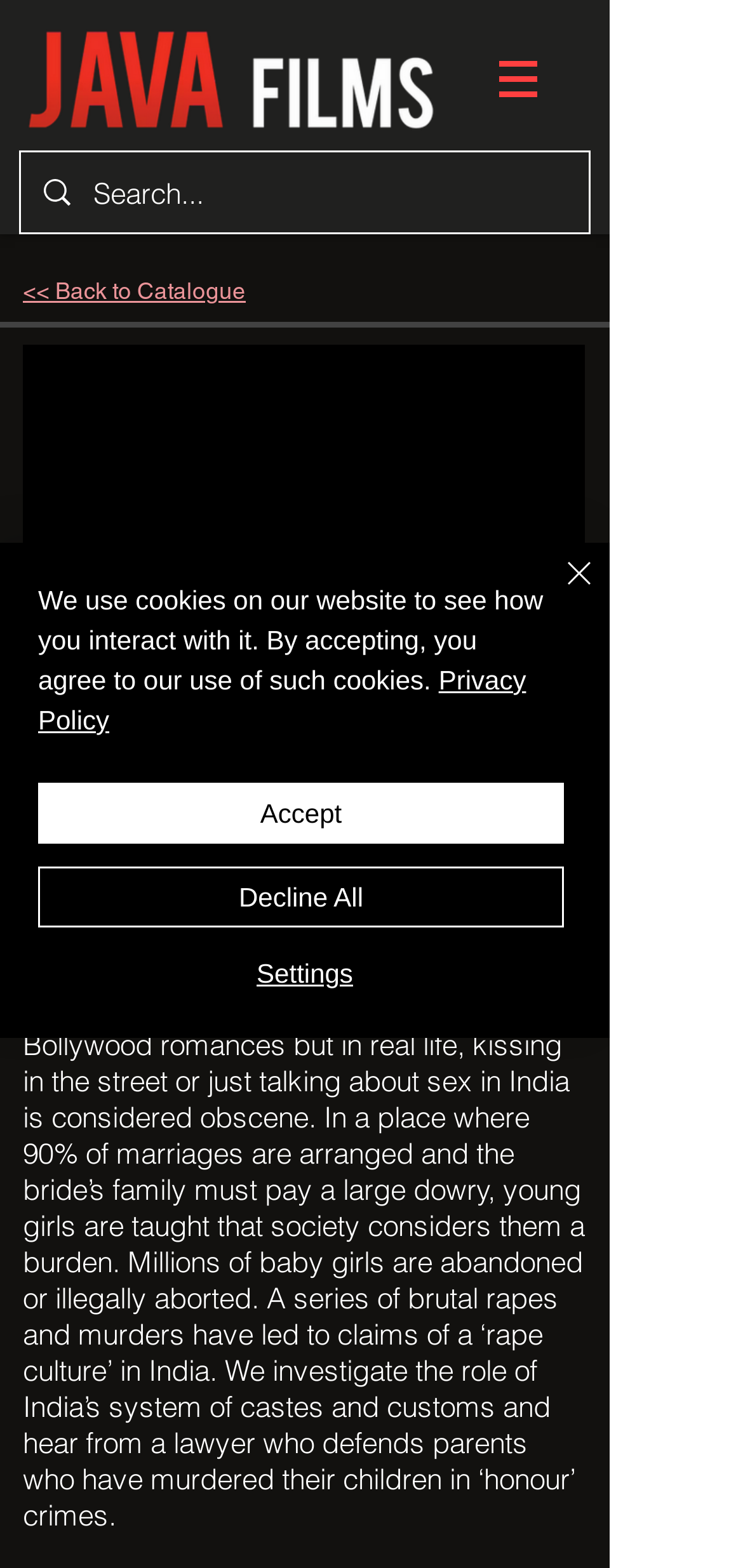What is the duration of the film?
Refer to the image and give a detailed response to the question.

I found the answer by looking at the StaticText element that says '58m | English | Sarah Fournier' which provides information about the film's duration.